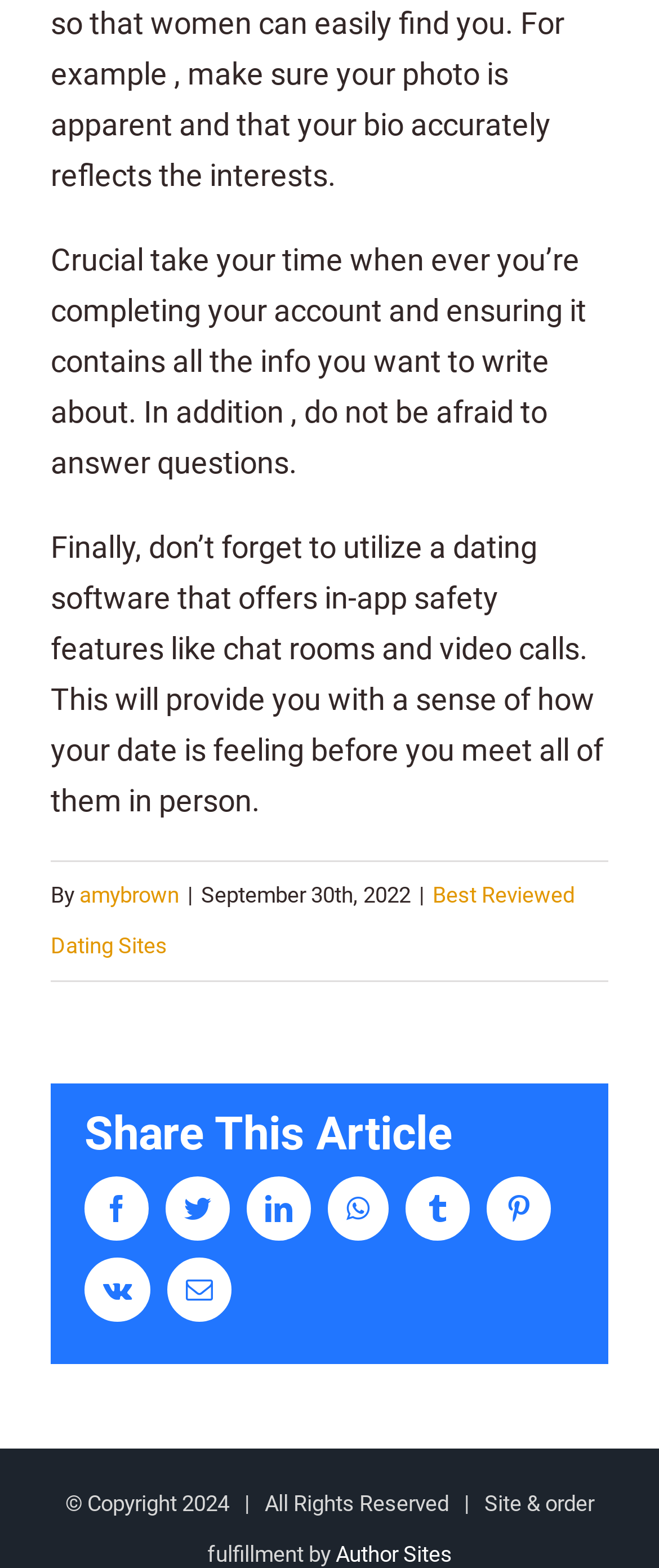Who wrote the article?
Please use the visual content to give a single word or phrase answer.

amybrown